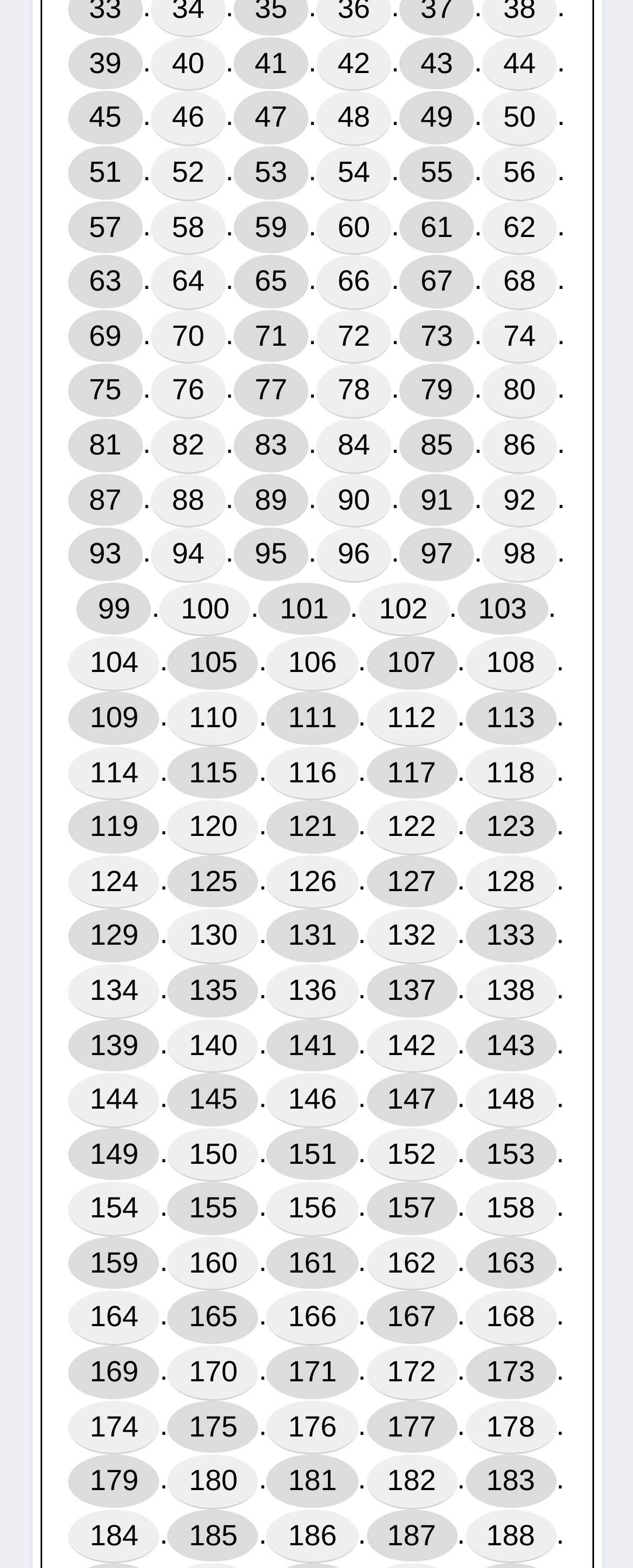Please identify the bounding box coordinates of the region to click in order to complete the task: "click the second link". The coordinates must be four float numbers between 0 and 1, specified as [left, top, right, bottom].

[0.238, 0.024, 0.356, 0.058]